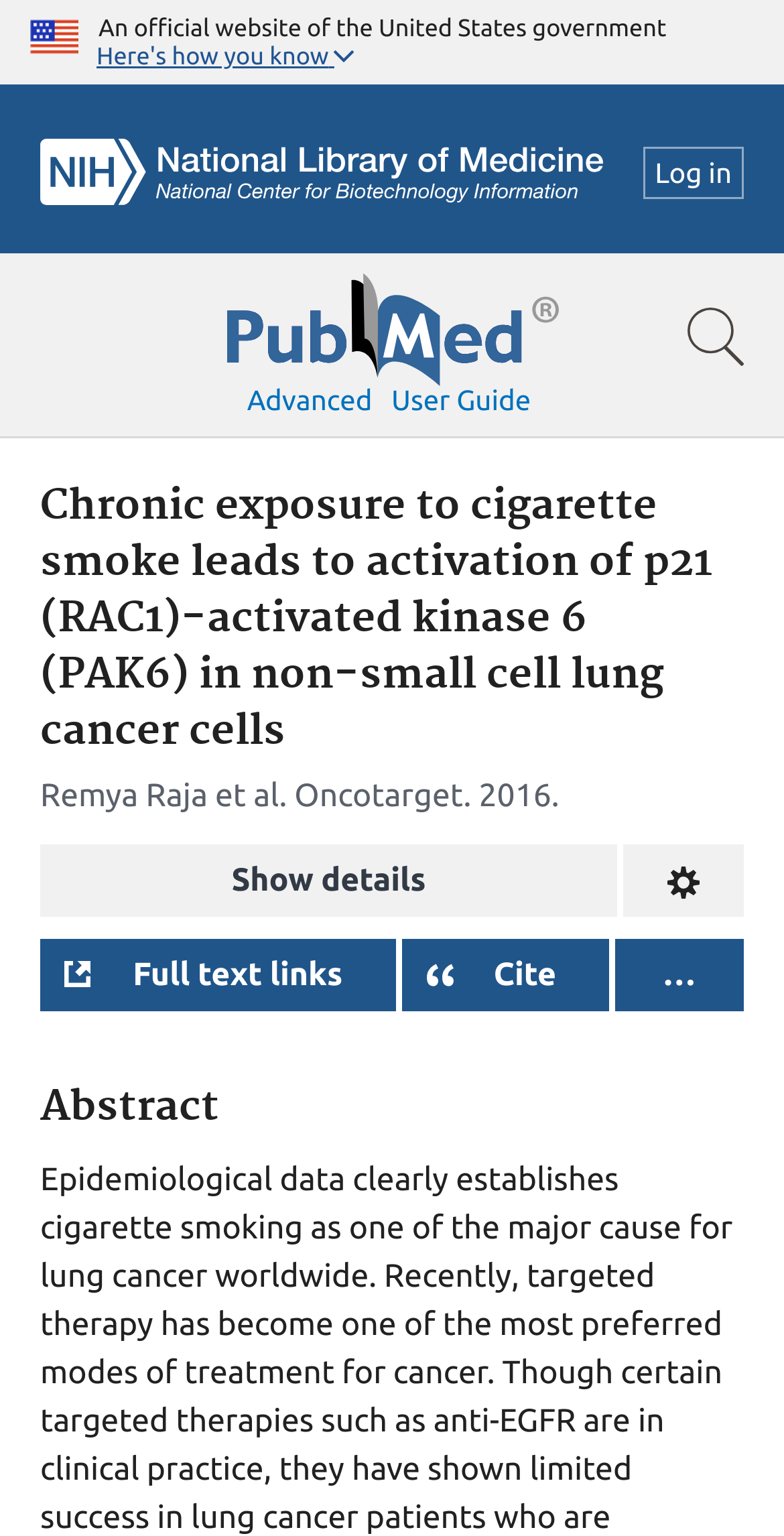Can you find the bounding box coordinates for the element to click on to achieve the instruction: "Search for a term"?

[0.0, 0.165, 1.0, 0.285]